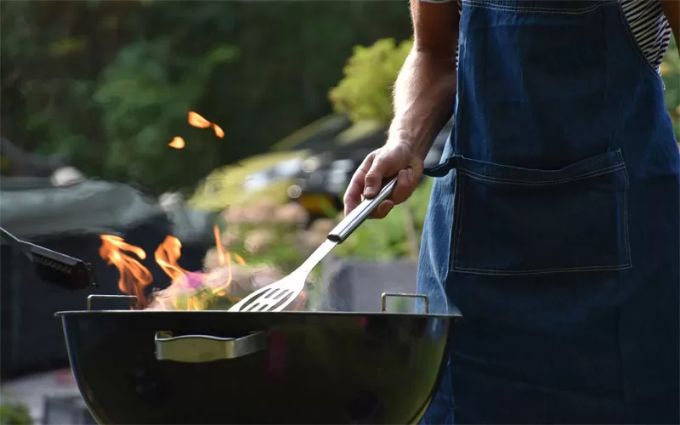Please analyze the image and give a detailed answer to the question:
What is the atmosphere of the scene?

The atmosphere of the scene is warm and inviting, which is hinted at by the lush green backdrop of the garden and the dynamic contrast of the flickering flames against the serene surroundings, evoking a sense of summer gatherings and outdoor cooking.